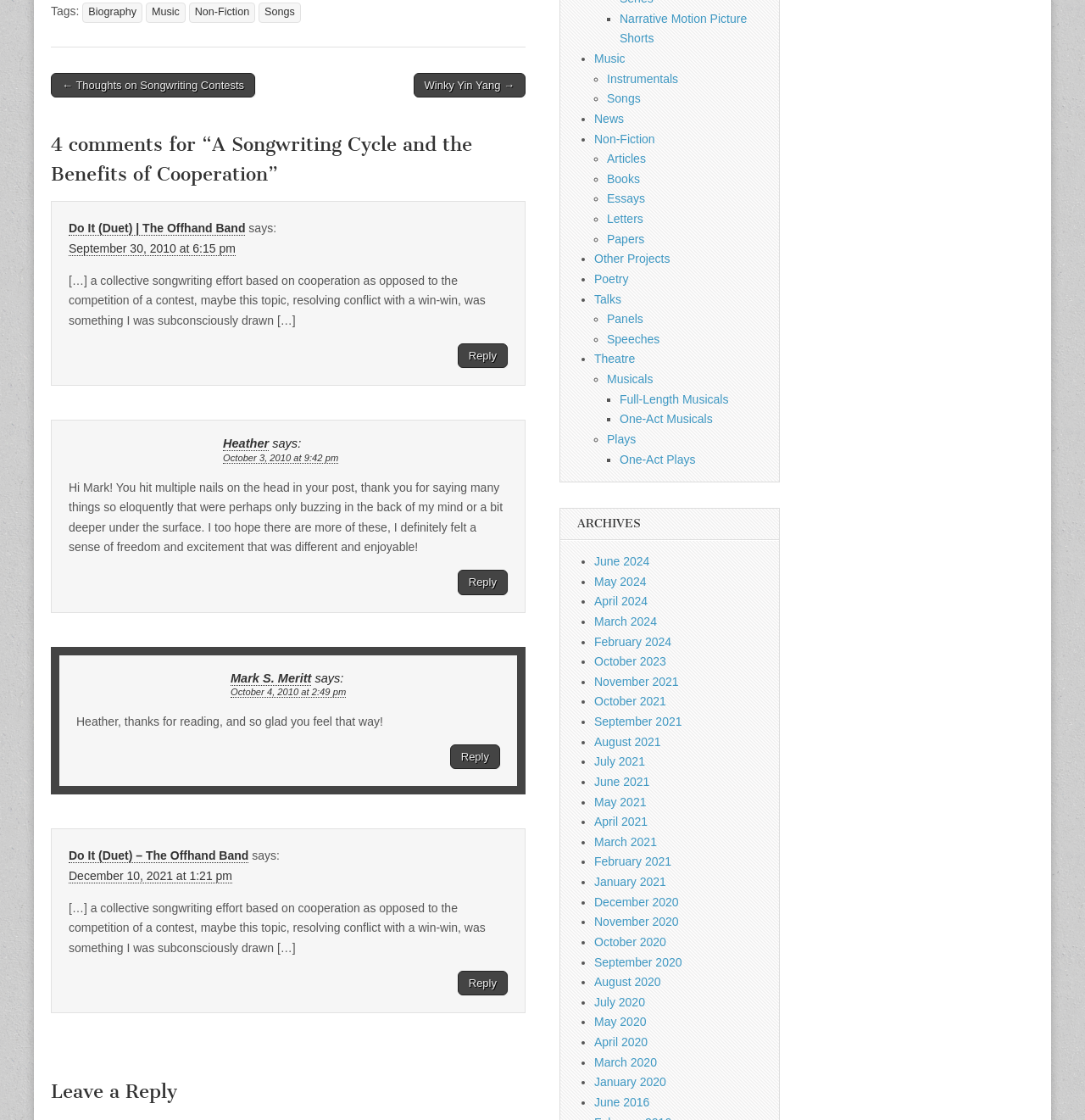What is the topic of the first comment?
Offer a detailed and full explanation in response to the question.

The first comment mentions a collective songwriting effort based on cooperation as opposed to the competition of a contest, which suggests that the topic is related to collaborative songwriting.